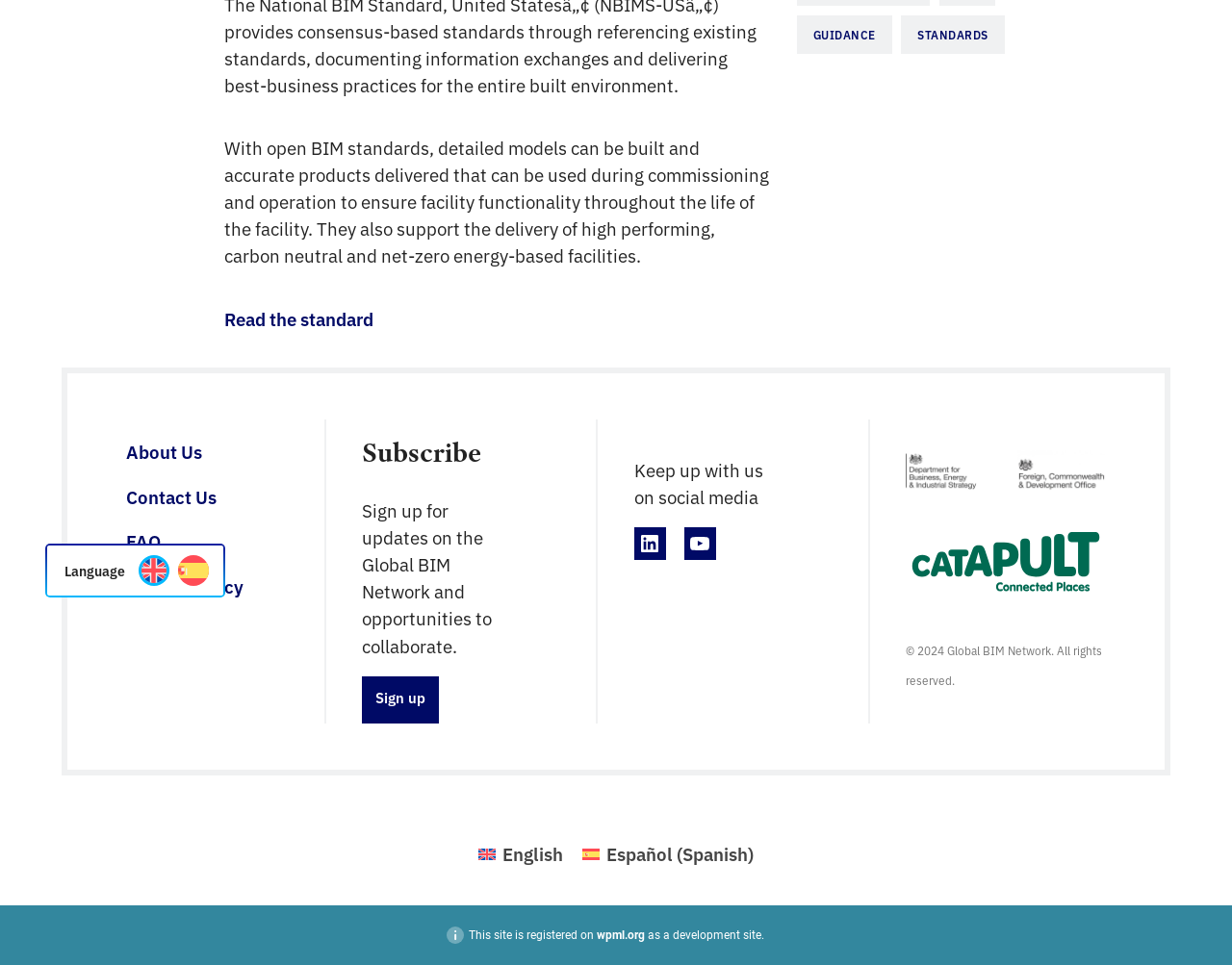Extract the bounding box coordinates of the UI element described by: "wpml.org". The coordinates should include four float numbers ranging from 0 to 1, e.g., [left, top, right, bottom].

[0.484, 0.962, 0.523, 0.976]